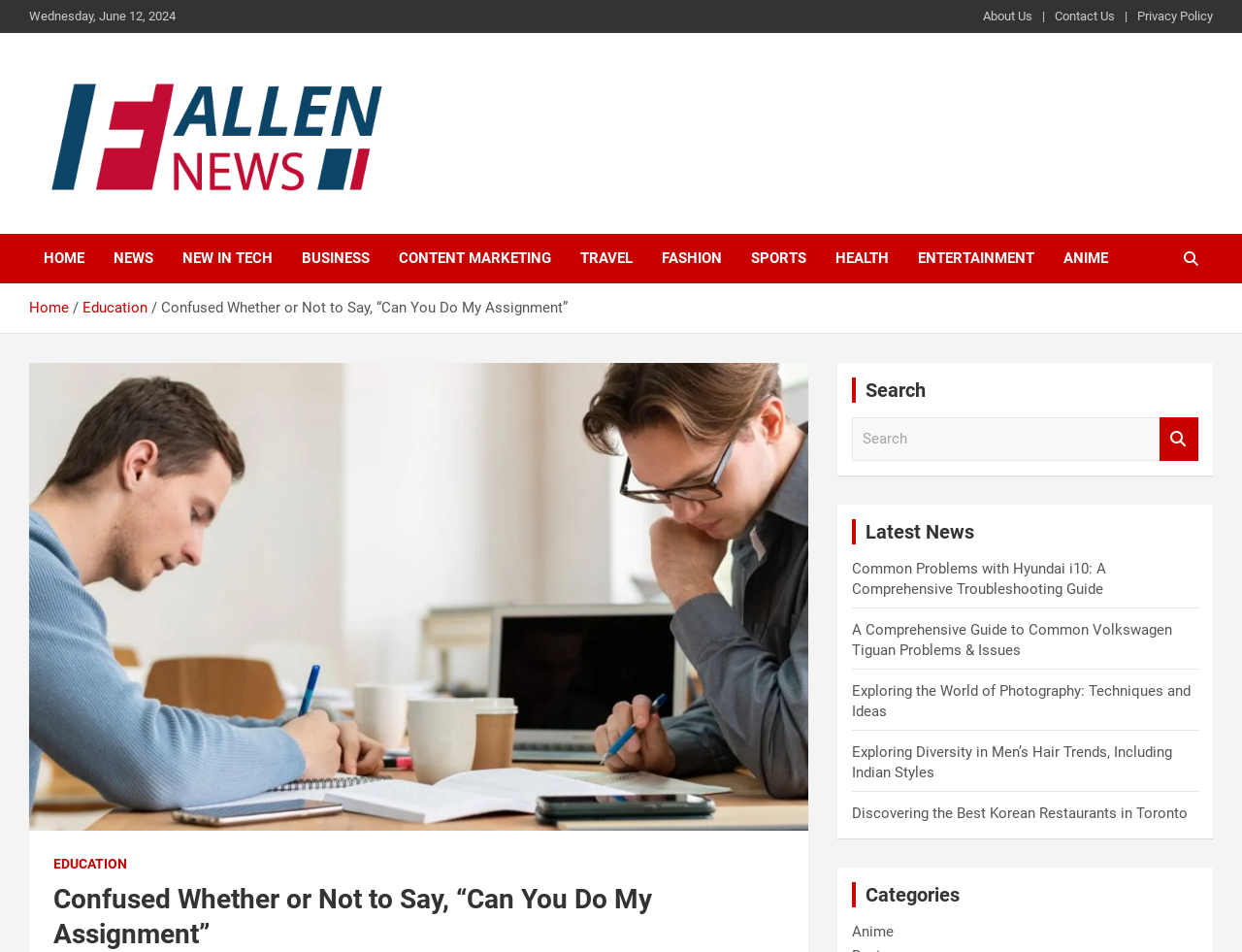Please identify the bounding box coordinates of the element that needs to be clicked to perform the following instruction: "read Common Problems with Hyundai i10: A Comprehensive Troubleshooting Guide".

[0.686, 0.588, 0.891, 0.628]